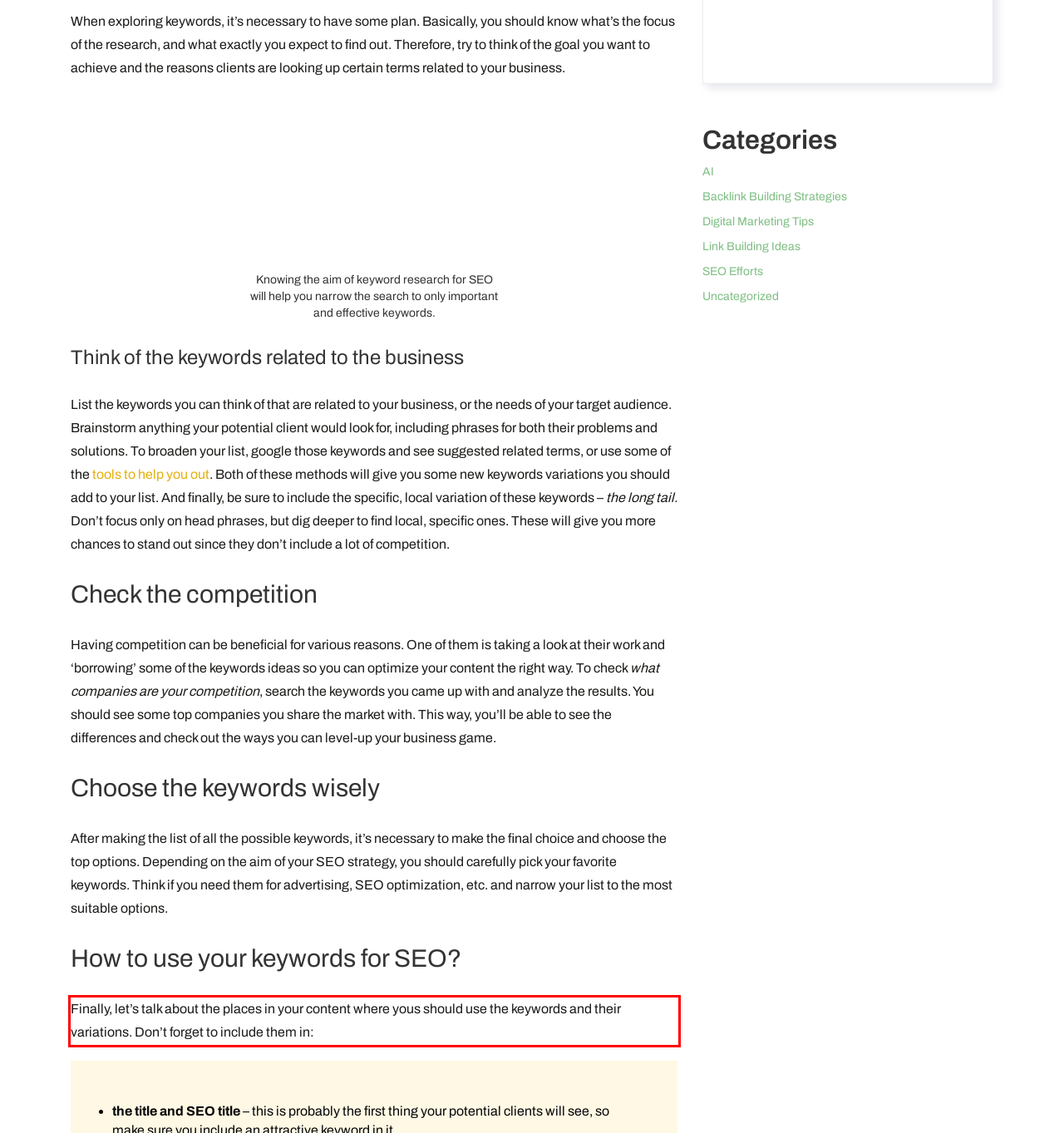Please identify the text within the red rectangular bounding box in the provided webpage screenshot.

Finally, let’s talk about the places in your content where yous should use the keywords and their variations. Don’t forget to include them in: